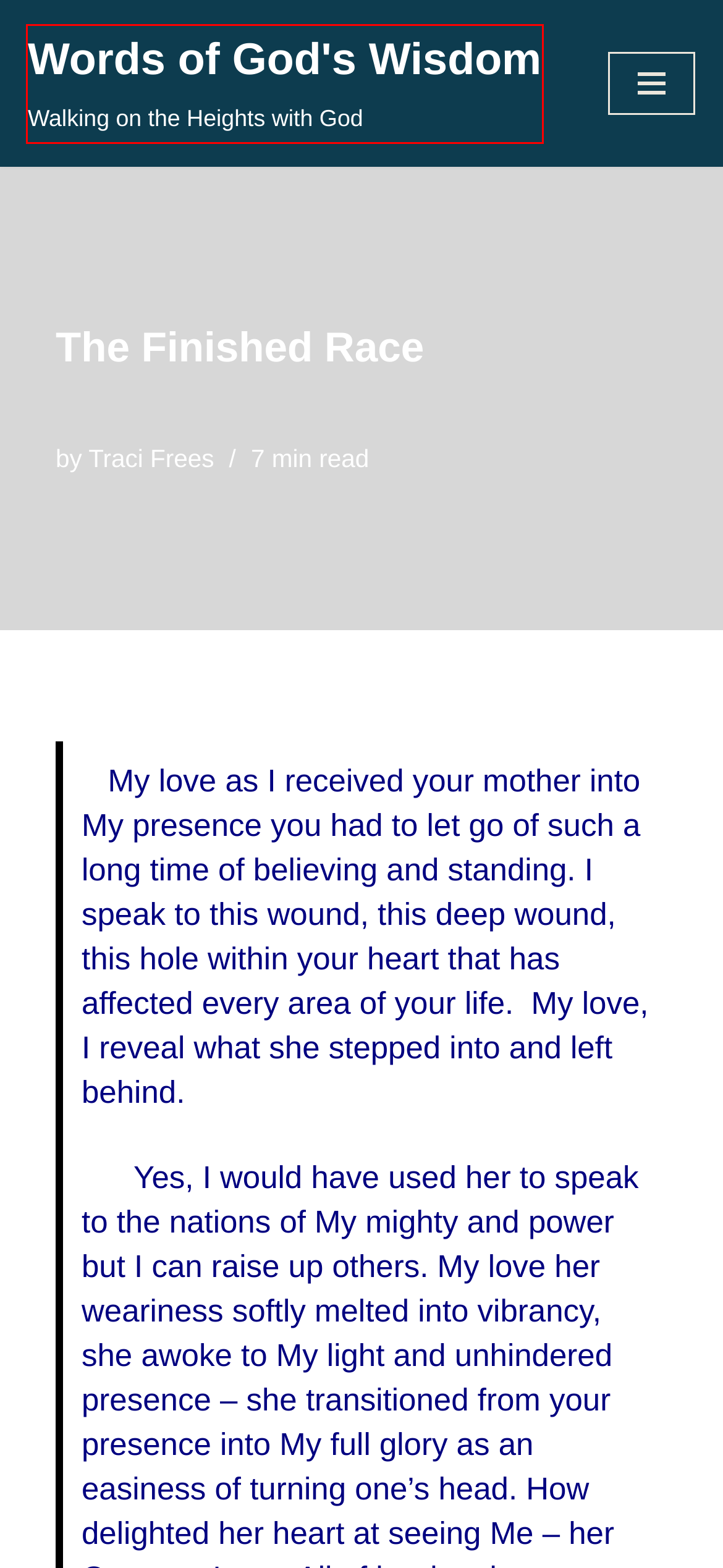Look at the screenshot of a webpage that includes a red bounding box around a UI element. Select the most appropriate webpage description that matches the page seen after clicking the highlighted element. Here are the candidates:
A. Words of God's Wisdom – Walking on the Heights with God
B. Your Perfection – Words of God's Wisdom
C. Why Wrestle Ye – Words of God's Wisdom
D. Our Purpose in Him – Words of God's Wisdom
E. Endurance & Faith – Words of God's Wisdom
F. Traci Frees – Words of God's Wisdom
G. Look to God, Not Man – Words of God's Wisdom
H. Recalling Times Past – Words of God's Wisdom

A